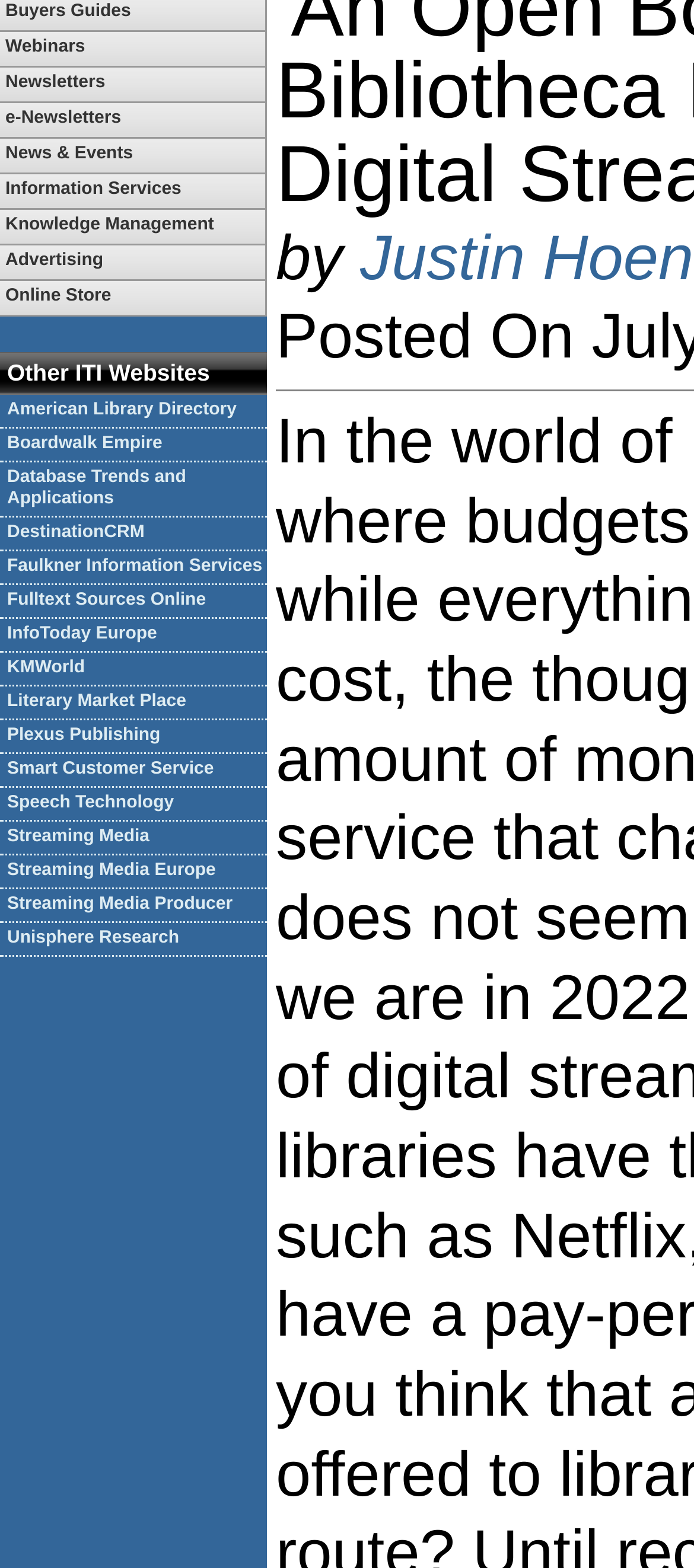From the element description Plexus Publishing, predict the bounding box coordinates of the UI element. The coordinates must be specified in the format (top-left x, top-left y, bottom-right x, bottom-right y) and should be within the 0 to 1 range.

[0.0, 0.459, 0.385, 0.481]